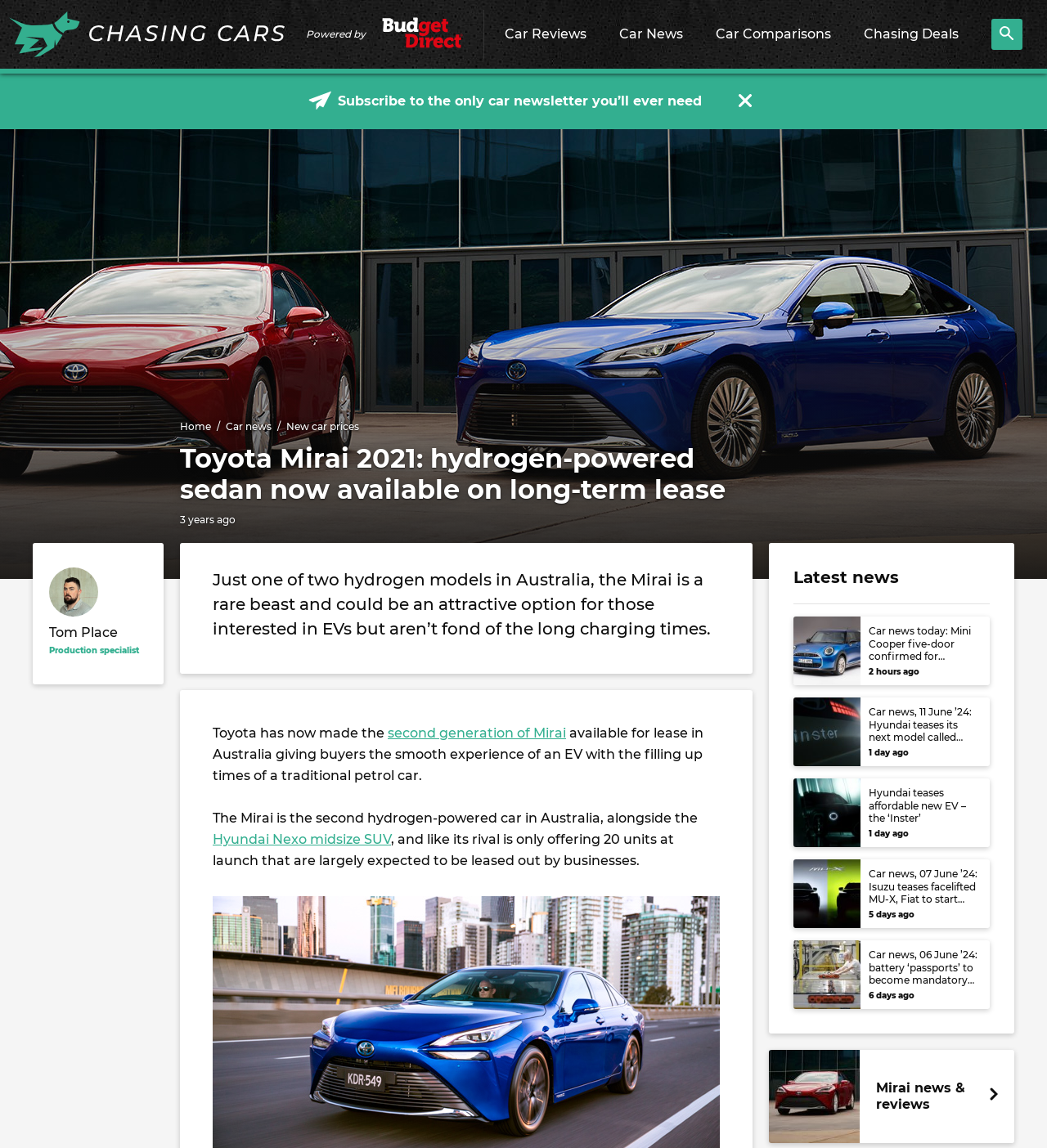Please identify the bounding box coordinates of the clickable area that will fulfill the following instruction: "Learn more about the Toyota Mirai". The coordinates should be in the format of four float numbers between 0 and 1, i.e., [left, top, right, bottom].

[0.203, 0.496, 0.683, 0.556]